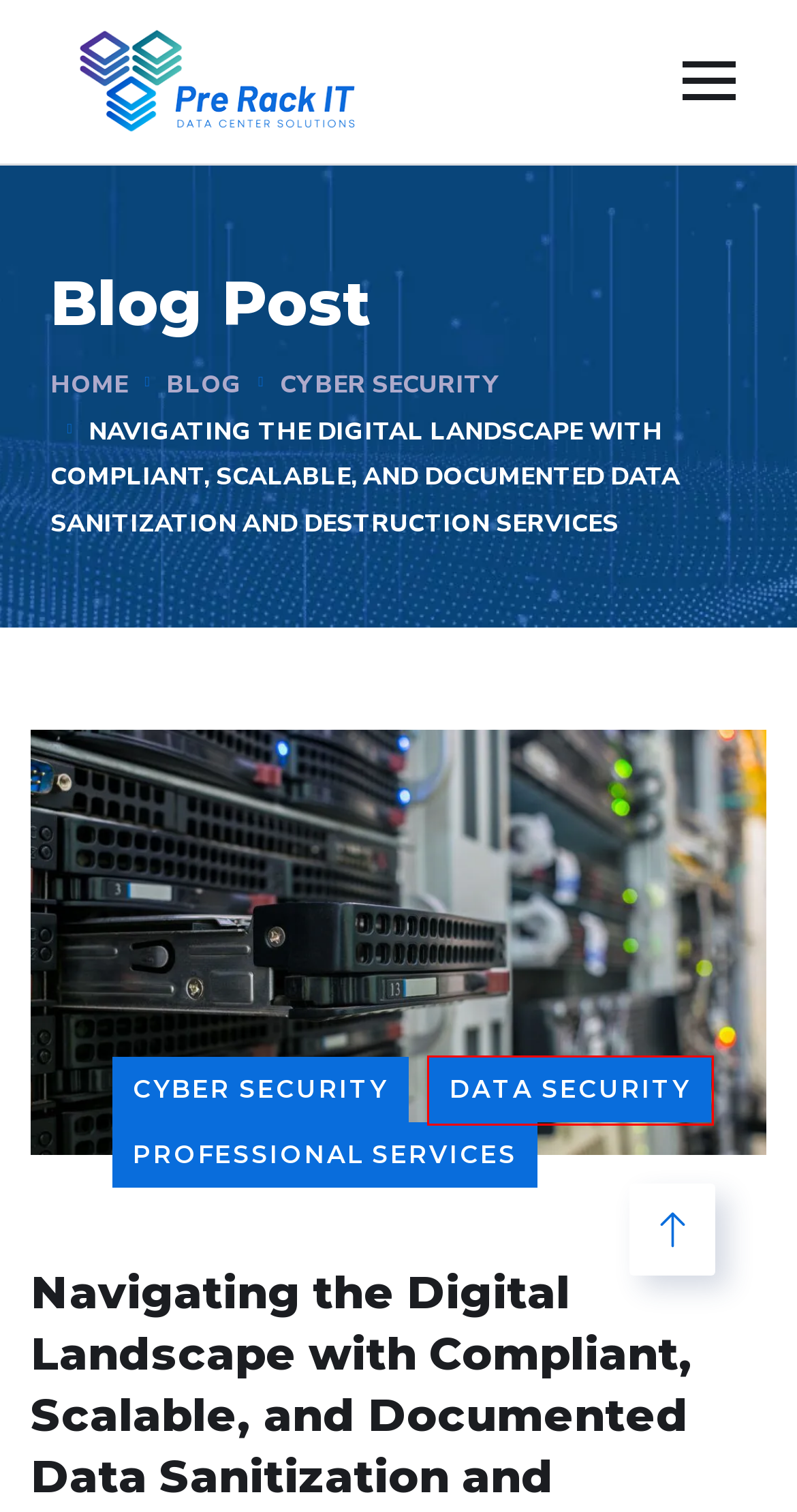Look at the screenshot of a webpage, where a red bounding box highlights an element. Select the best description that matches the new webpage after clicking the highlighted element. Here are the candidates:
A. Data Security - Pre Rack IT
B. Professional Services - Pre Rack IT
C. Cyber Security - Pre Rack IT
D. Hardware - Pre Rack IT
E. Get A Quote - Pre Rack IT
F. Pre Rack IT - IT Hardware and Third Party Support
G. Cloud Repatriation vs. Expansion: Insights from Two CTOs - Pre Rack IT
H. Data Center Blog - Pre Rack IT

A